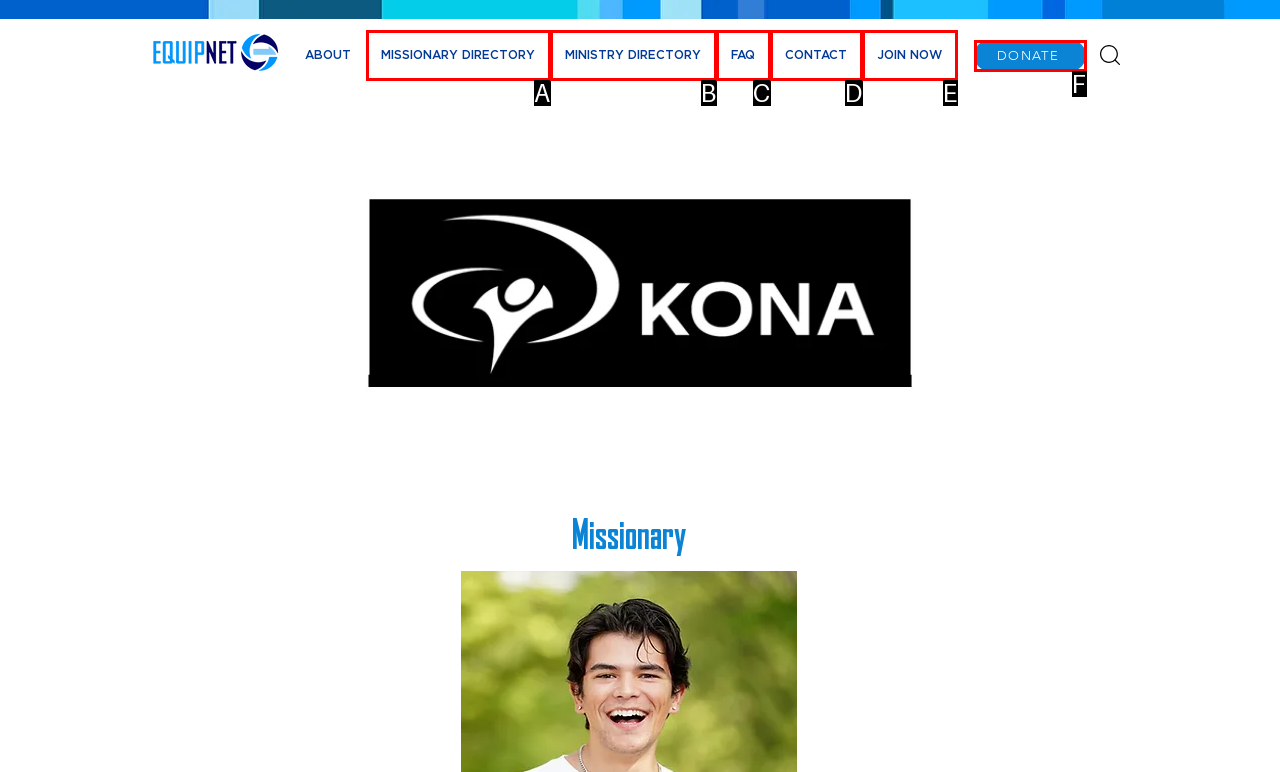Using the element description: MINISTRY DIRECTORY, select the HTML element that matches best. Answer with the letter of your choice.

B